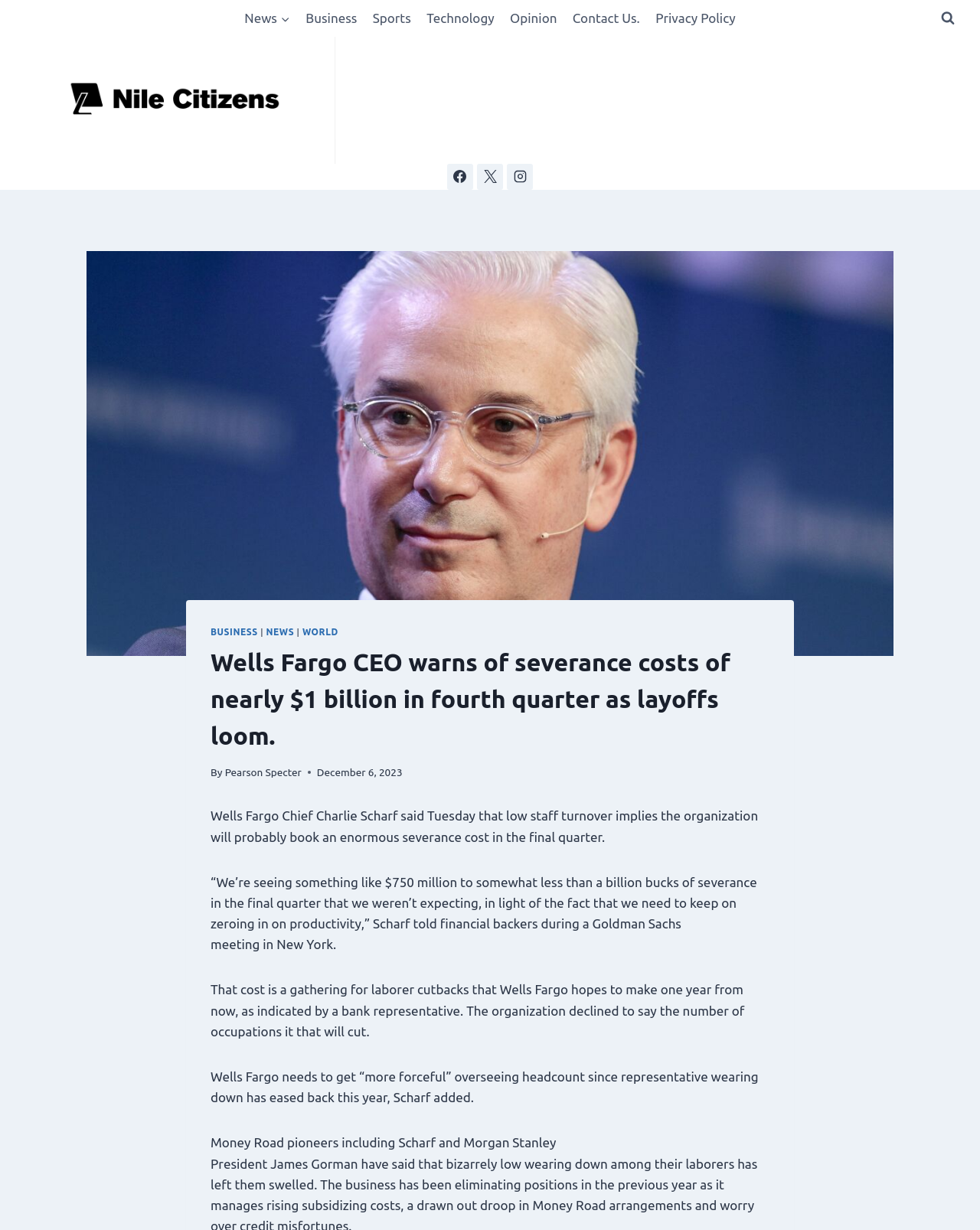Determine the bounding box coordinates for the region that must be clicked to execute the following instruction: "Click on Contact Us".

[0.576, 0.0, 0.661, 0.03]